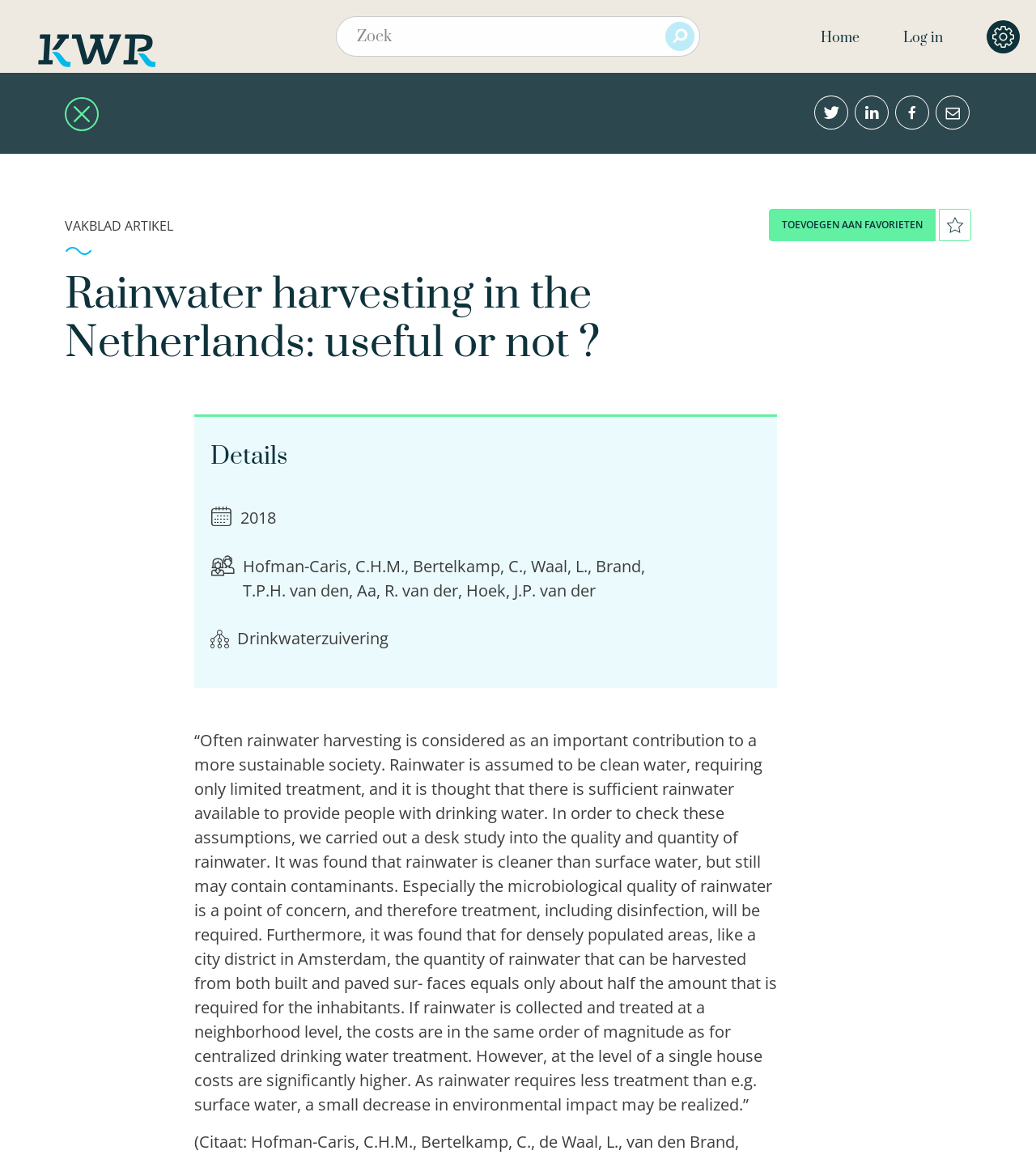What is the name of the library?
Using the information presented in the image, please offer a detailed response to the question.

I found the answer by looking at the link element with the text 'De bibliotheek van KWR' and an image with the same name, which suggests that it is a library.